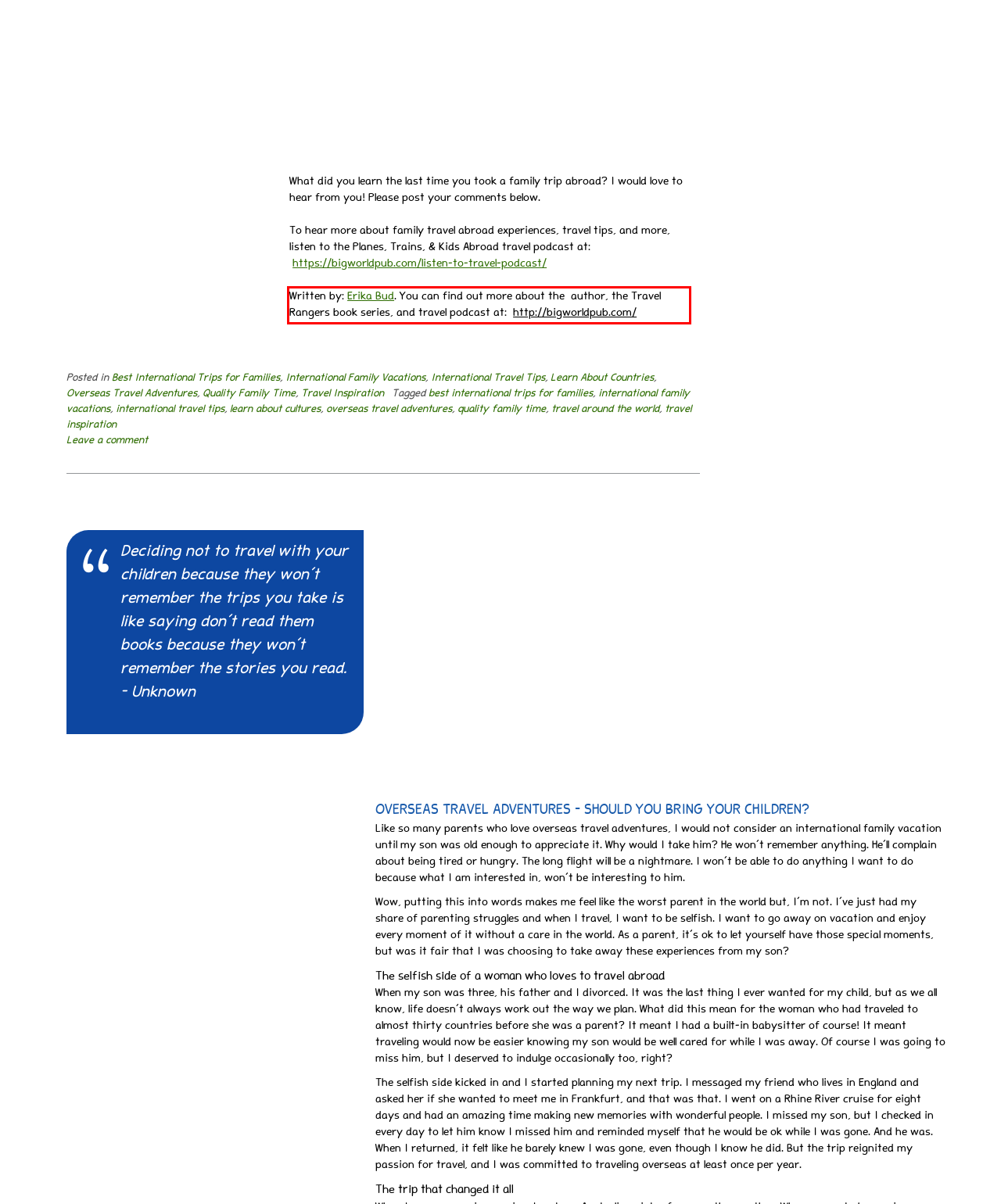Please extract the text content from the UI element enclosed by the red rectangle in the screenshot.

Written by: Erika Bud. You can find out more about the author, the Travel Rangers book series, and travel podcast at: http://bigworldpub.com/